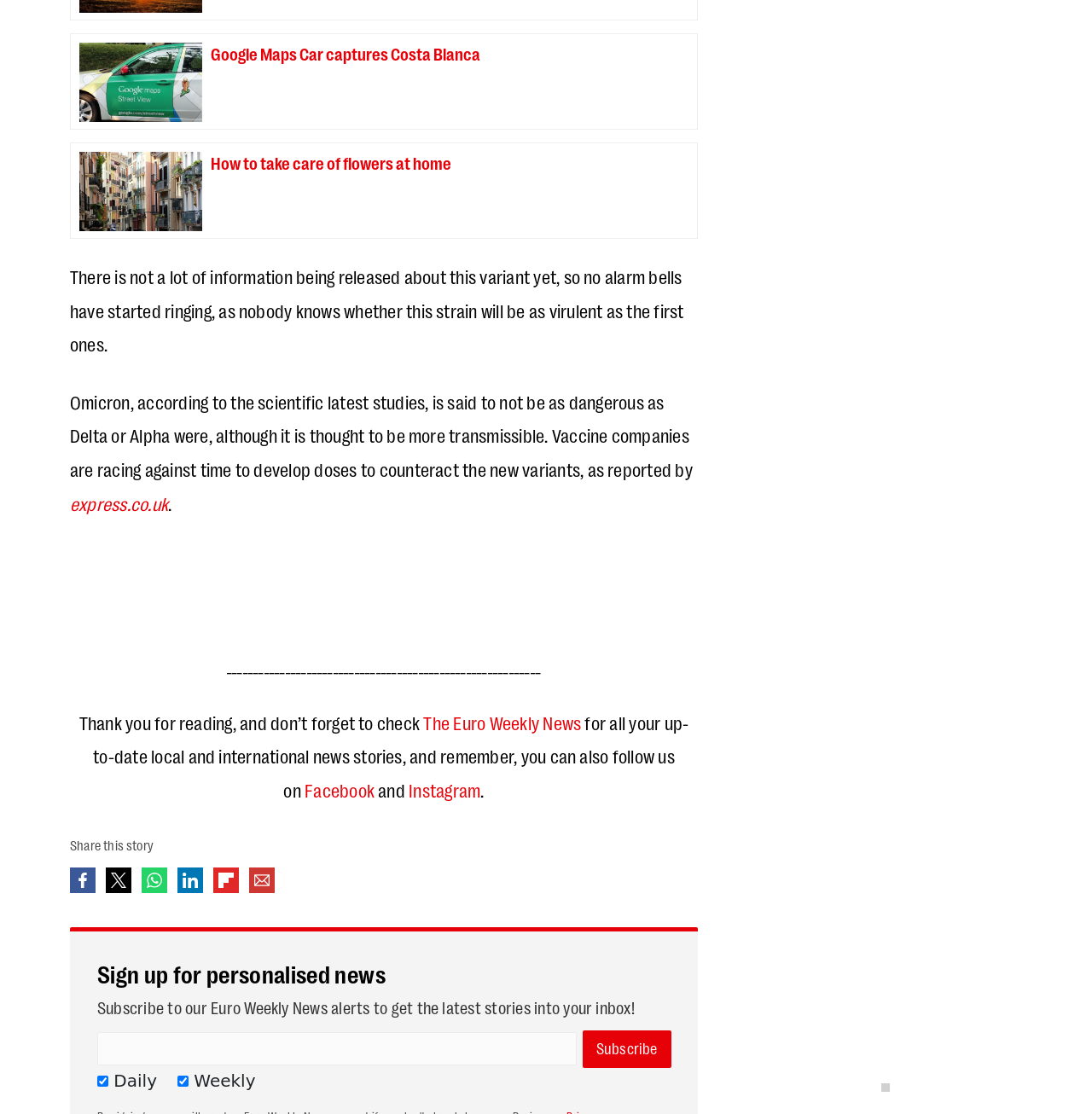Respond with a single word or phrase to the following question:
What is the name of the news website?

The Euro Weekly News